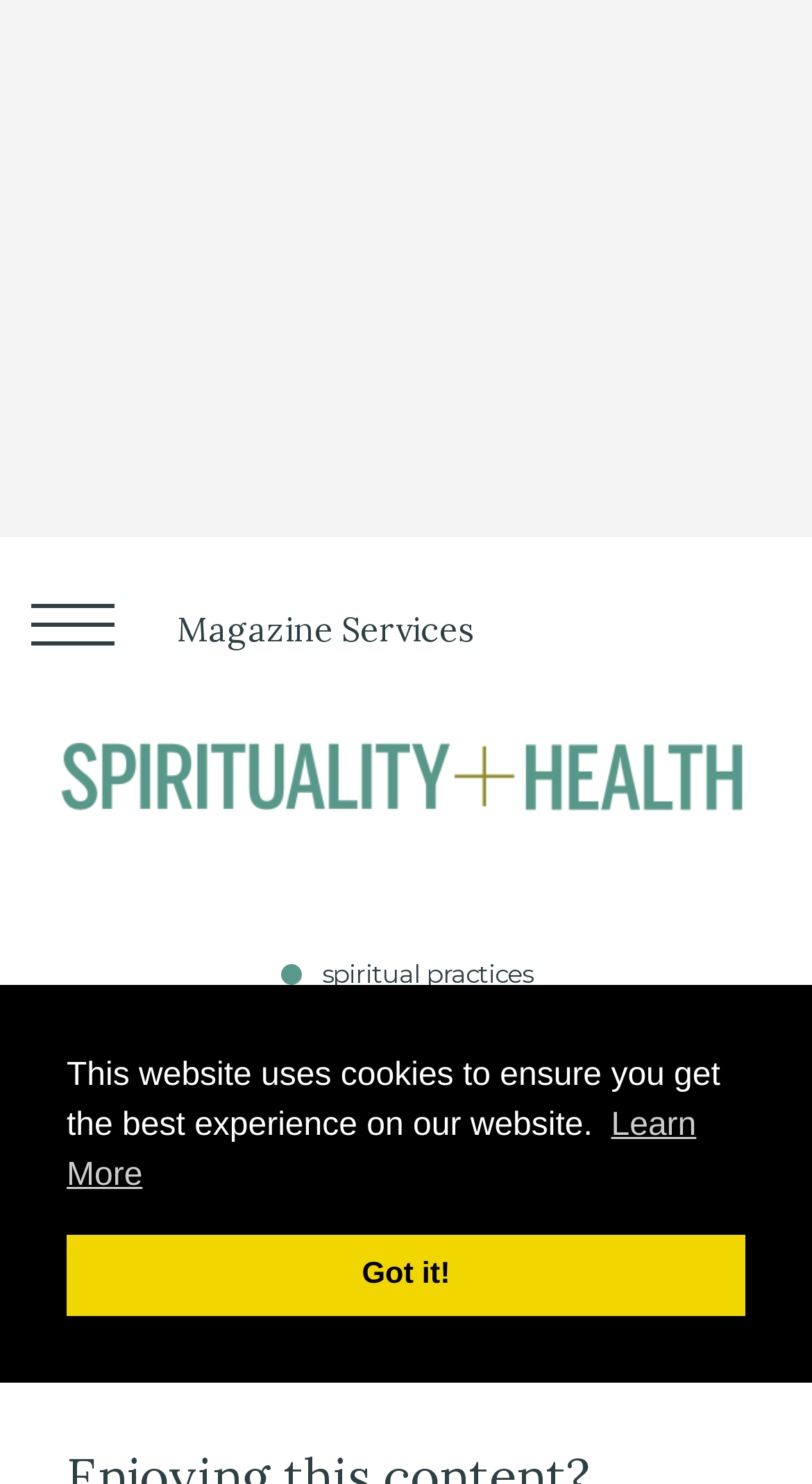Extract the bounding box coordinates for the UI element described by the text: "Kathryn Drury Wagner". The coordinates should be in the form of [left, top, right, bottom] with values between 0 and 1.

[0.313, 0.882, 0.754, 0.91]